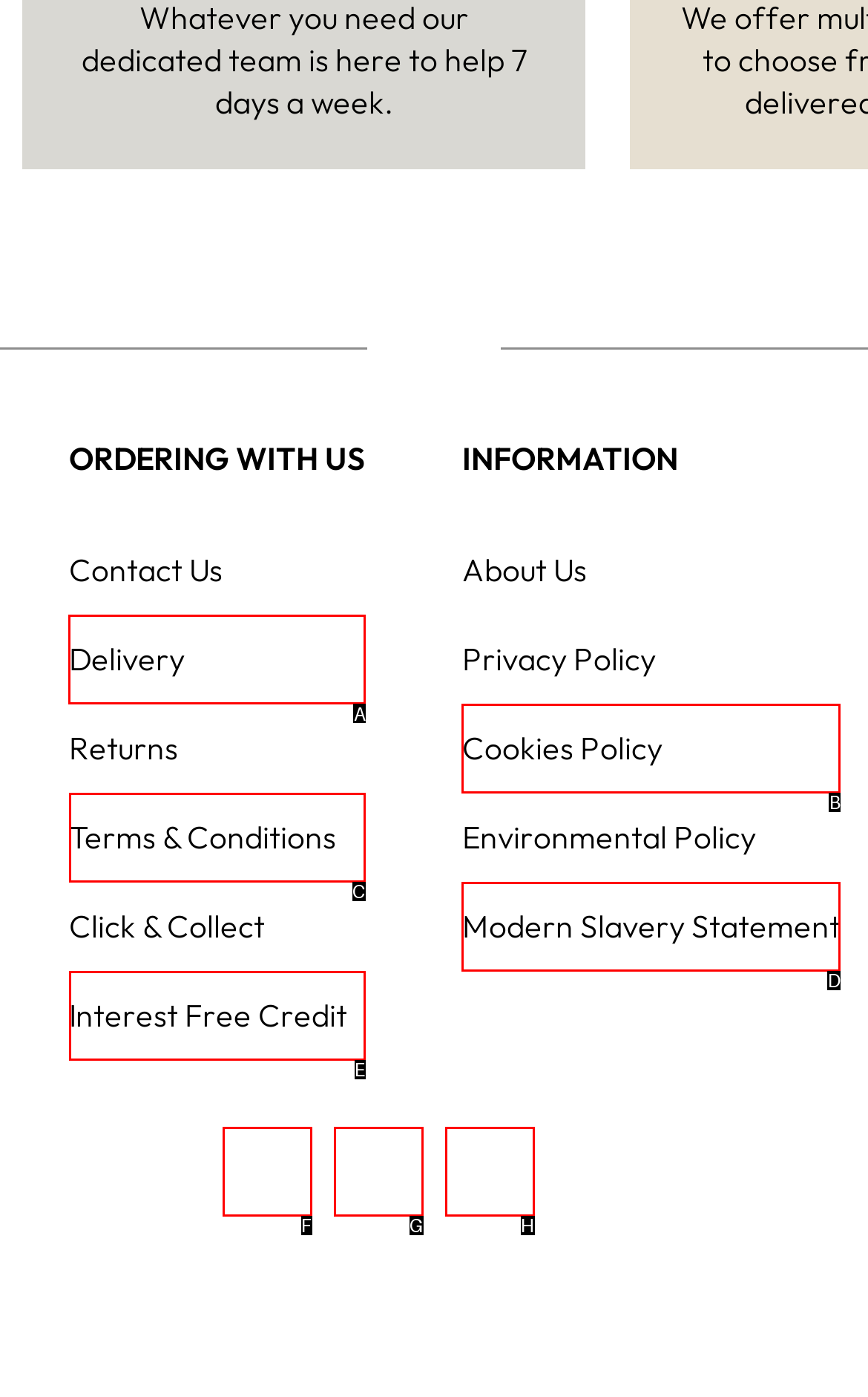To perform the task "View Delivery information", which UI element's letter should you select? Provide the letter directly.

A